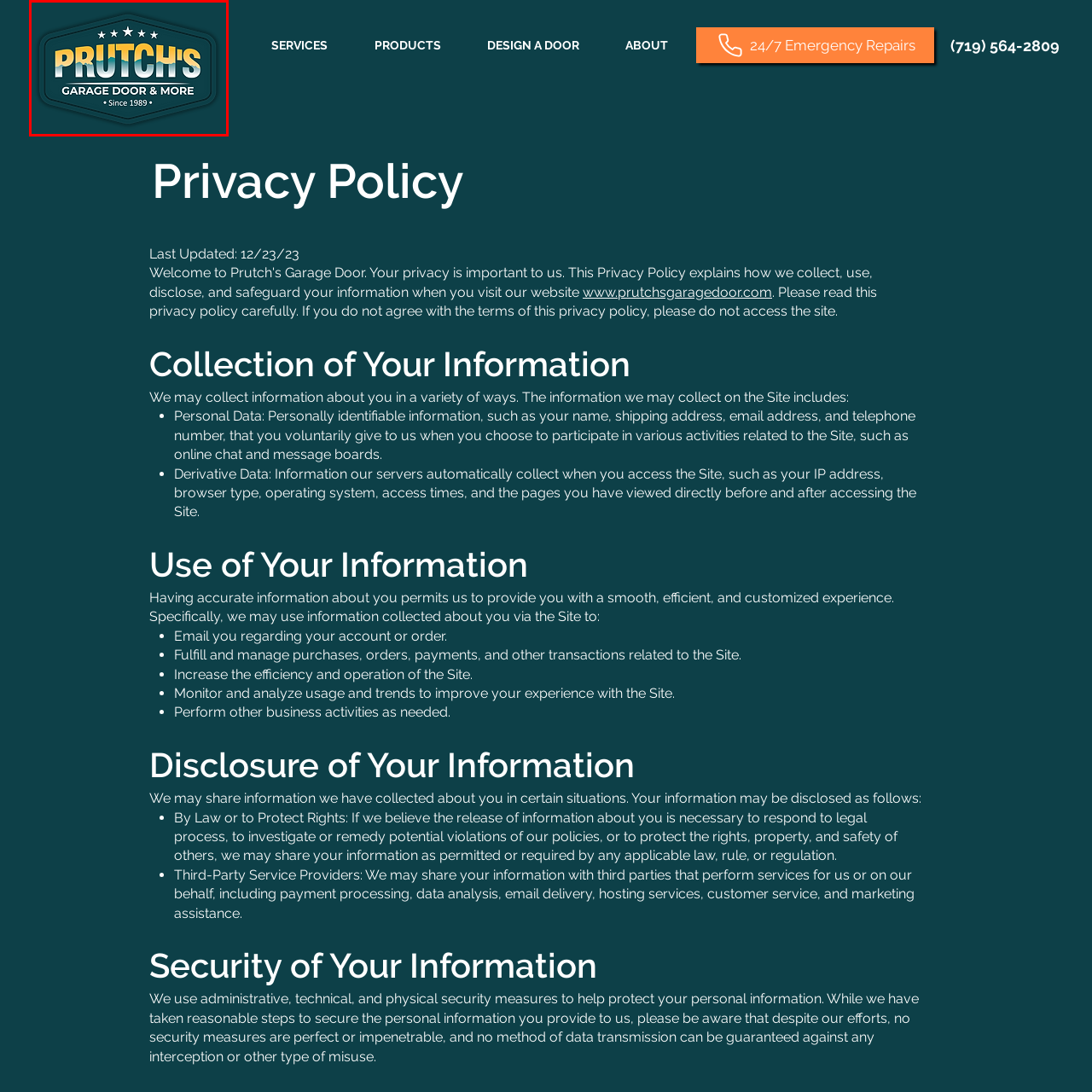What is the color of the mountain silhouette in the background?
Please analyze the image within the red bounding box and respond with a detailed answer to the question.

The color palette of the logo includes deep teal, yellow, and white, with the mountain silhouette in the background evoking a sense of reliability and connection to the outdoors.